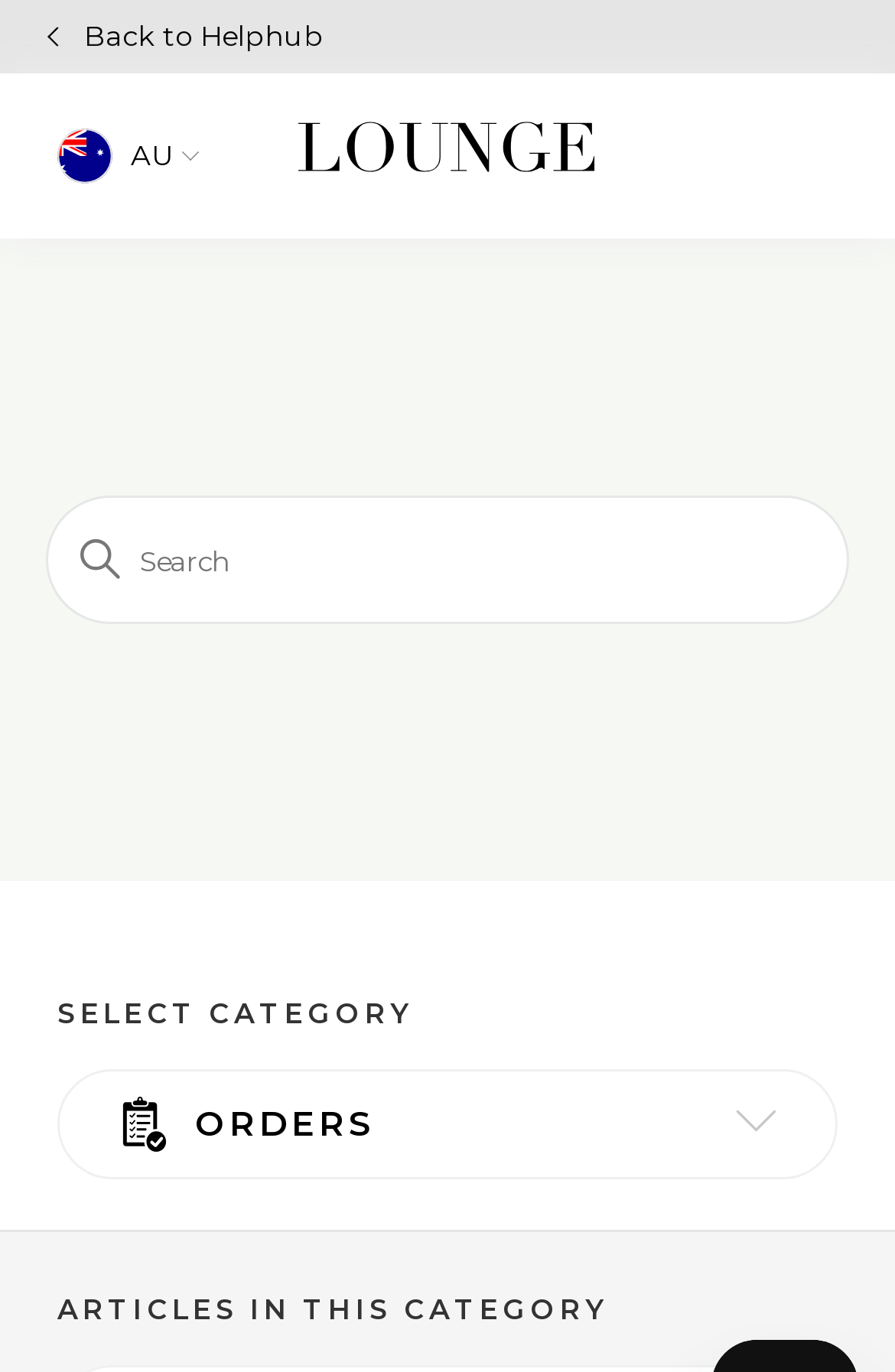Respond with a single word or phrase for the following question: 
What is the category of the current page?

ORDERS